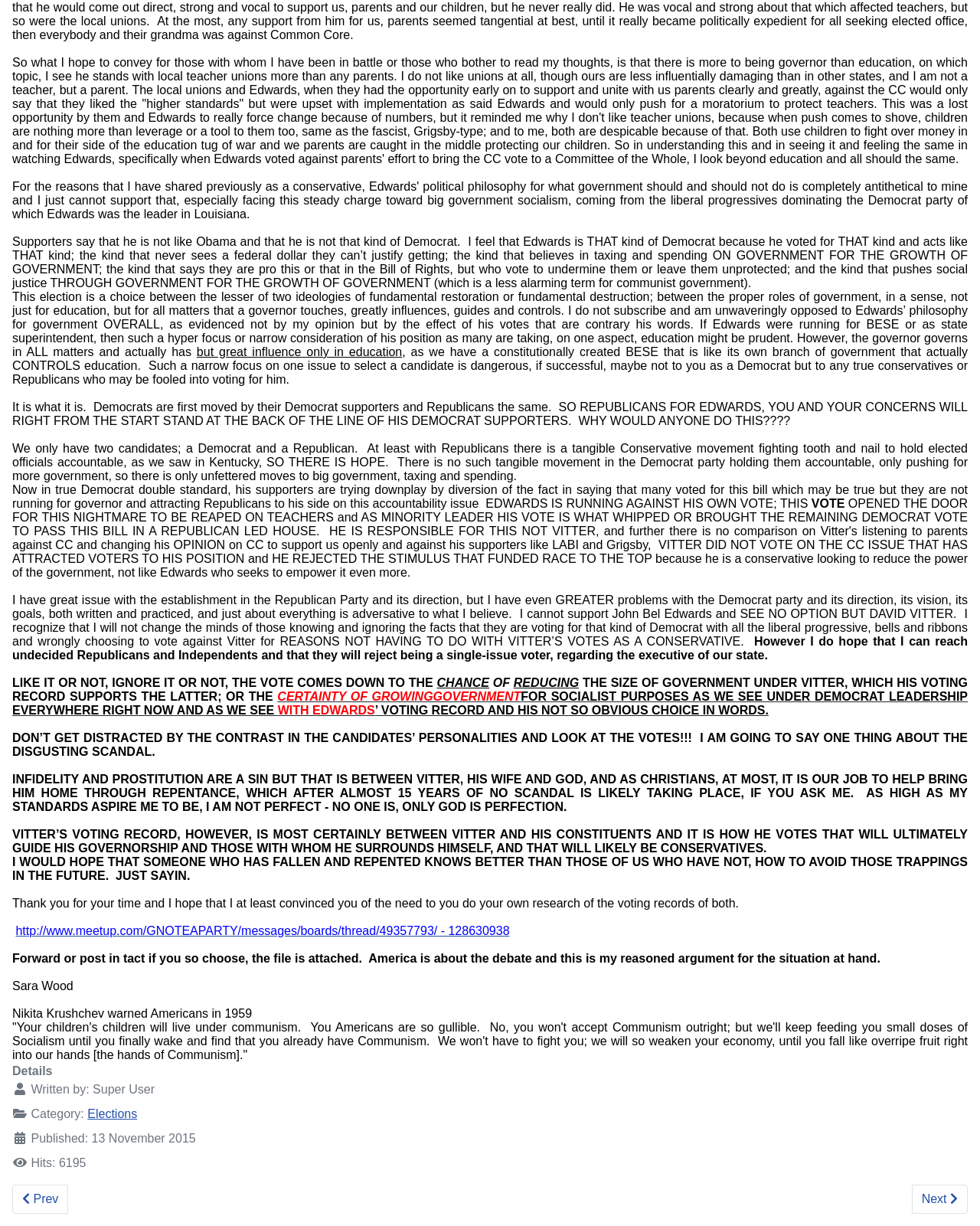What is the author's concern about teacher unions?
Refer to the image and provide a detailed answer to the question.

The author expresses concern that teacher unions prioritize their own interests over the well-being of children, using them as leverage in their negotiations, which the author finds despicable.